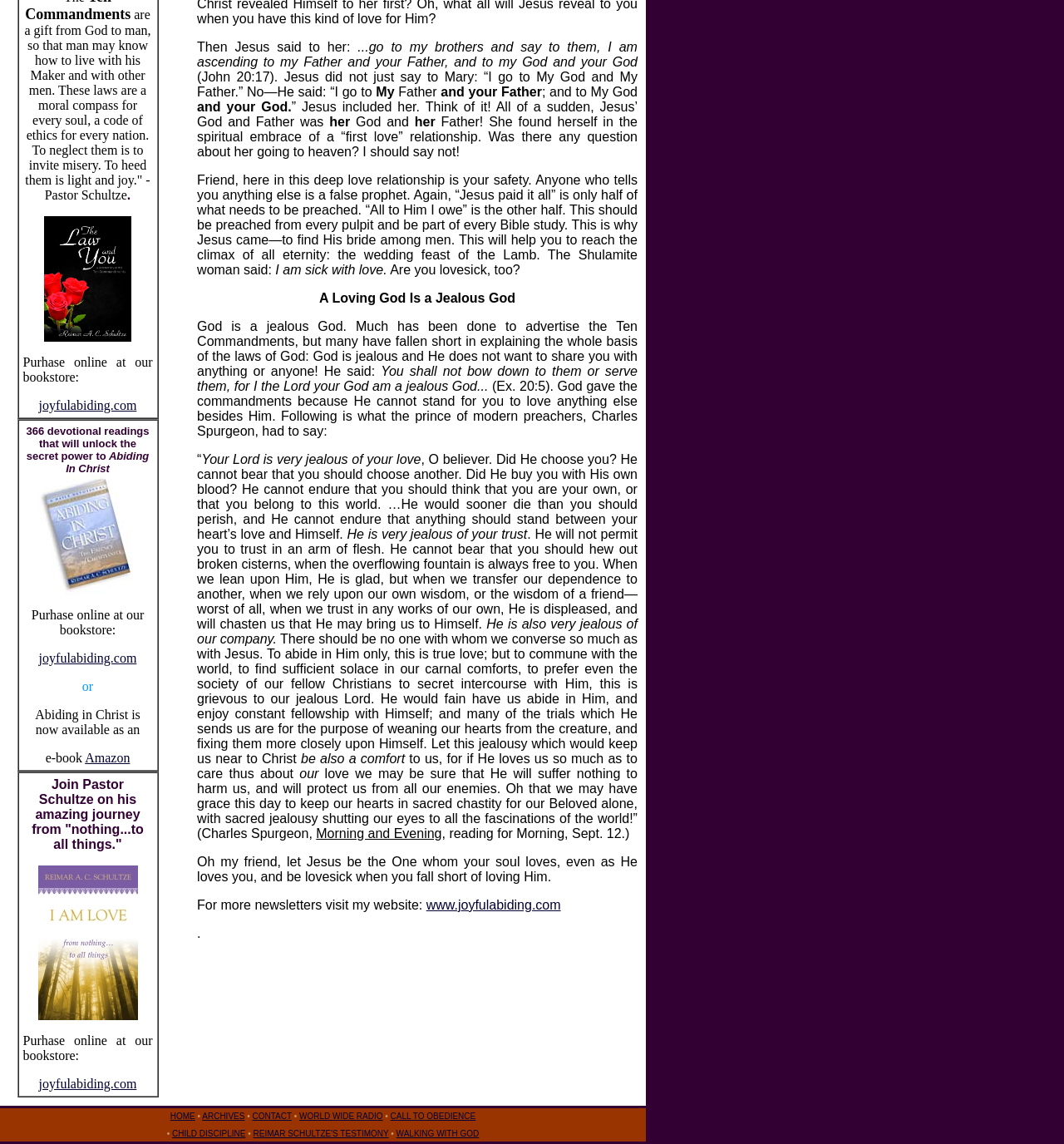Pinpoint the bounding box coordinates for the area that should be clicked to perform the following instruction: "Contact the author".

[0.237, 0.972, 0.274, 0.98]